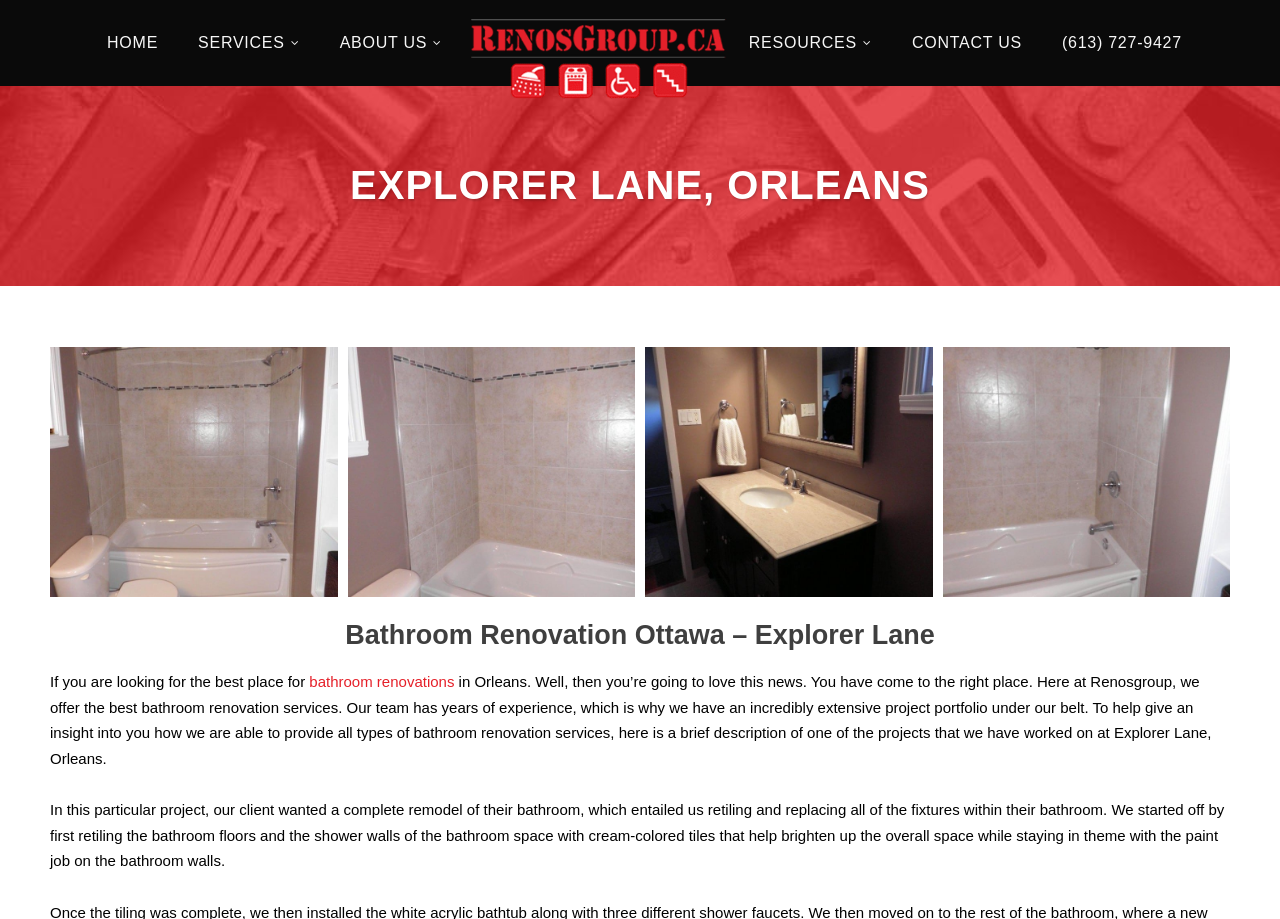Given the description of the UI element: "title="RenosGroup.ca"", predict the bounding box coordinates in the form of [left, top, right, bottom], with each value being a float between 0 and 1.

[0.334, 0.0, 0.57, 0.129]